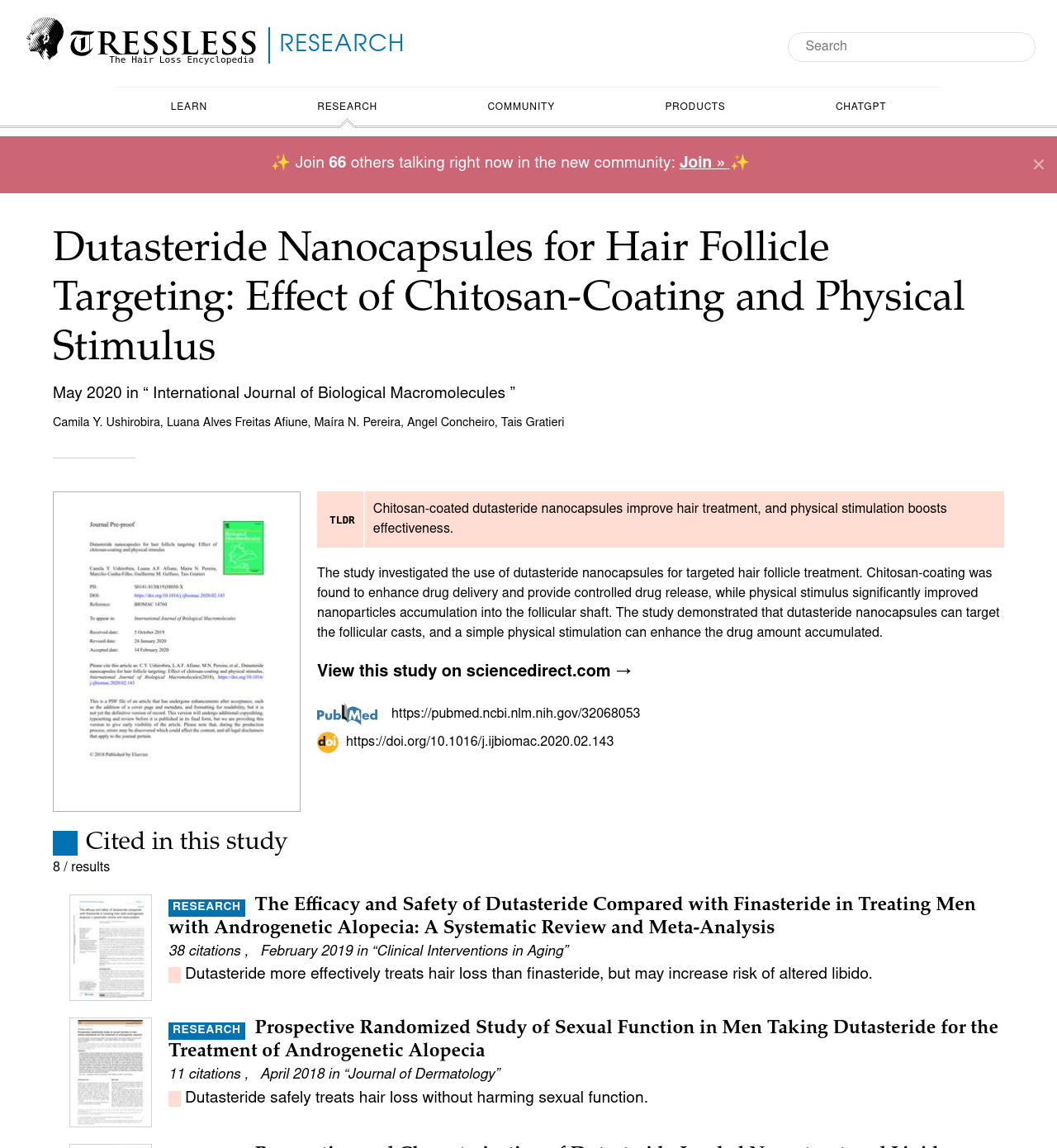How many citations does the first cited study have?
Your answer should be a single word or phrase derived from the screenshot.

38 citations